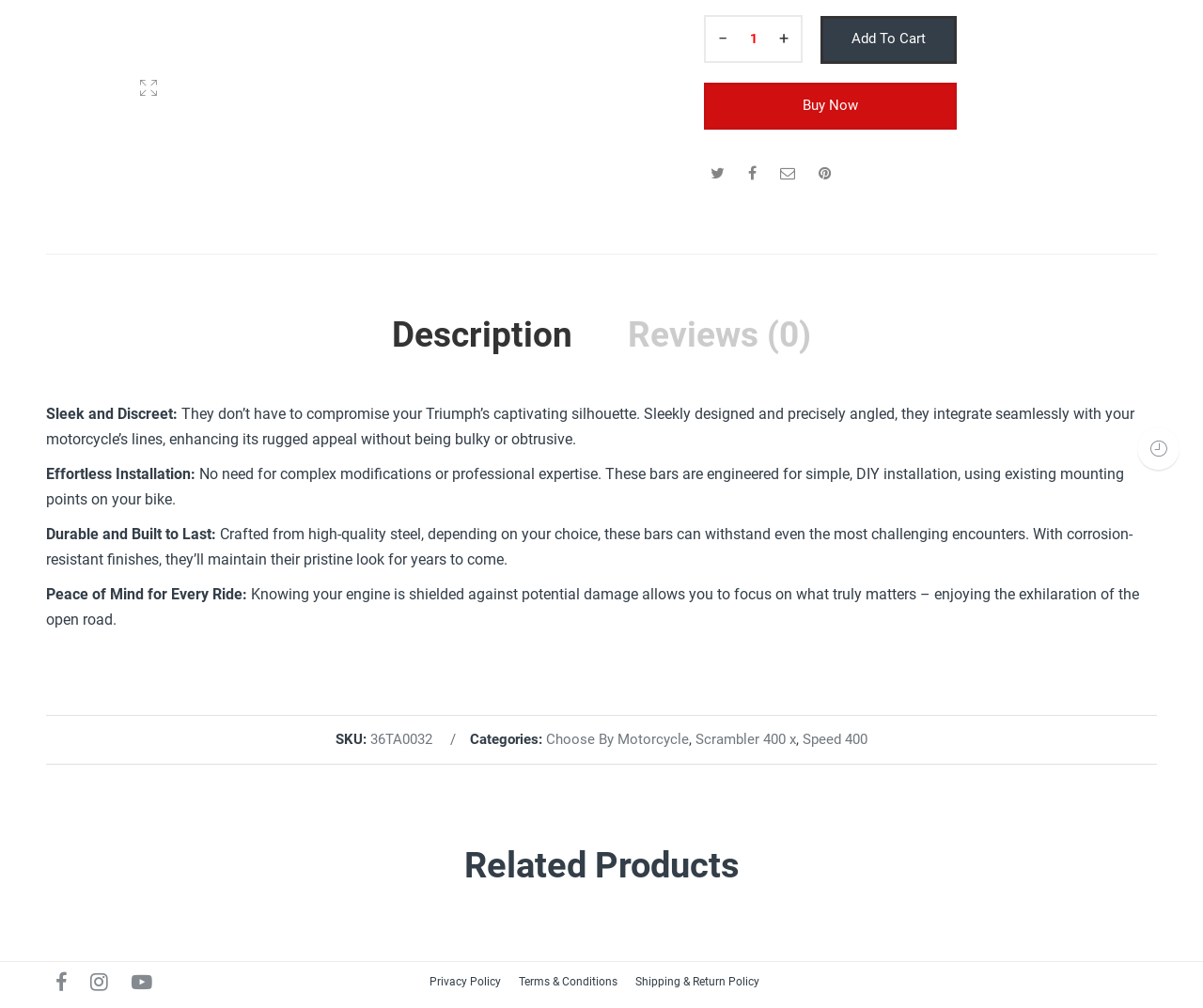From the given element description: "Description", find the bounding box for the UI element. Provide the coordinates as four float numbers between 0 and 1, in the order [left, top, right, bottom].

[0.326, 0.308, 0.491, 0.356]